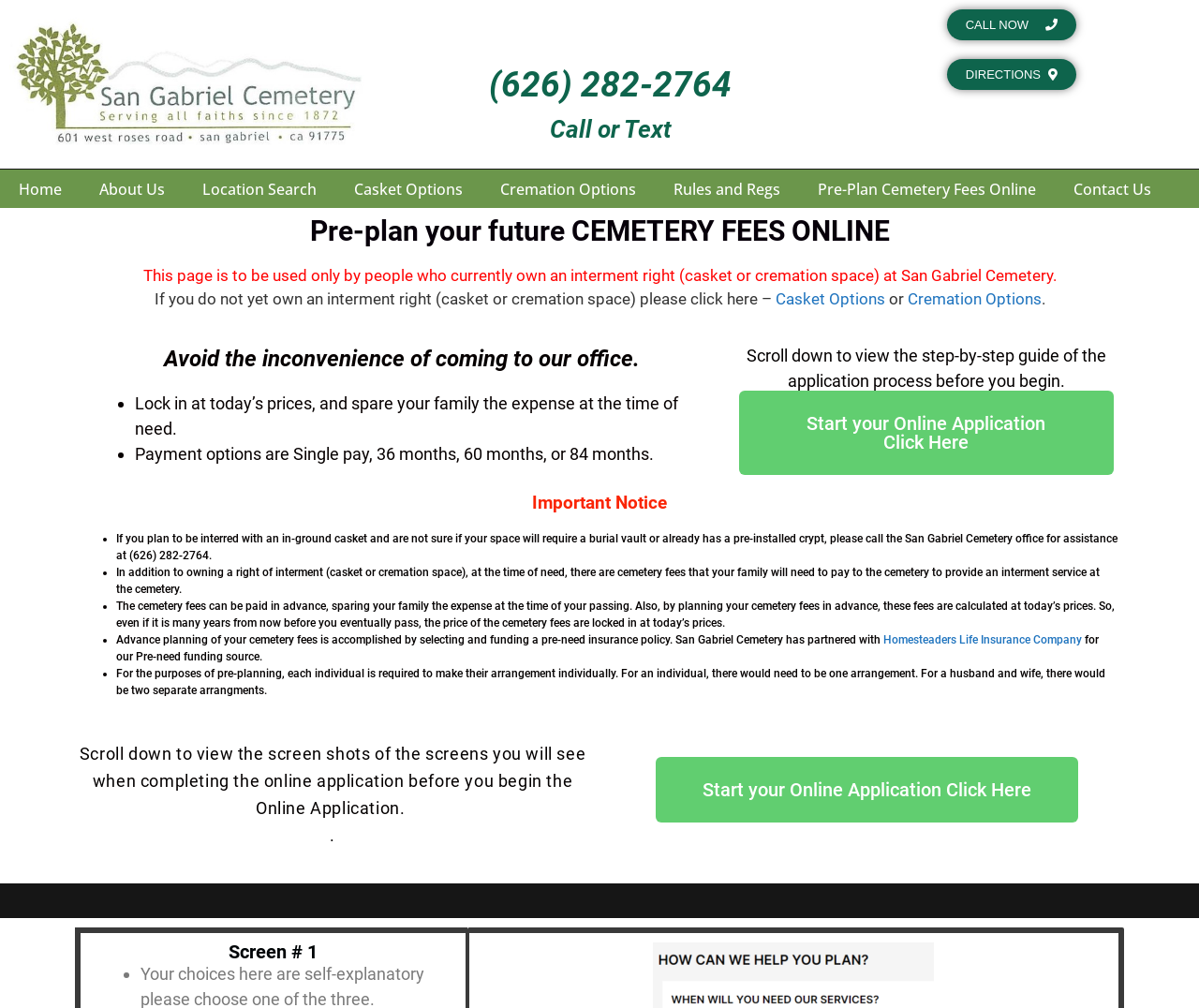Determine the bounding box coordinates for the region that must be clicked to execute the following instruction: "Click to get directions".

[0.79, 0.059, 0.898, 0.089]